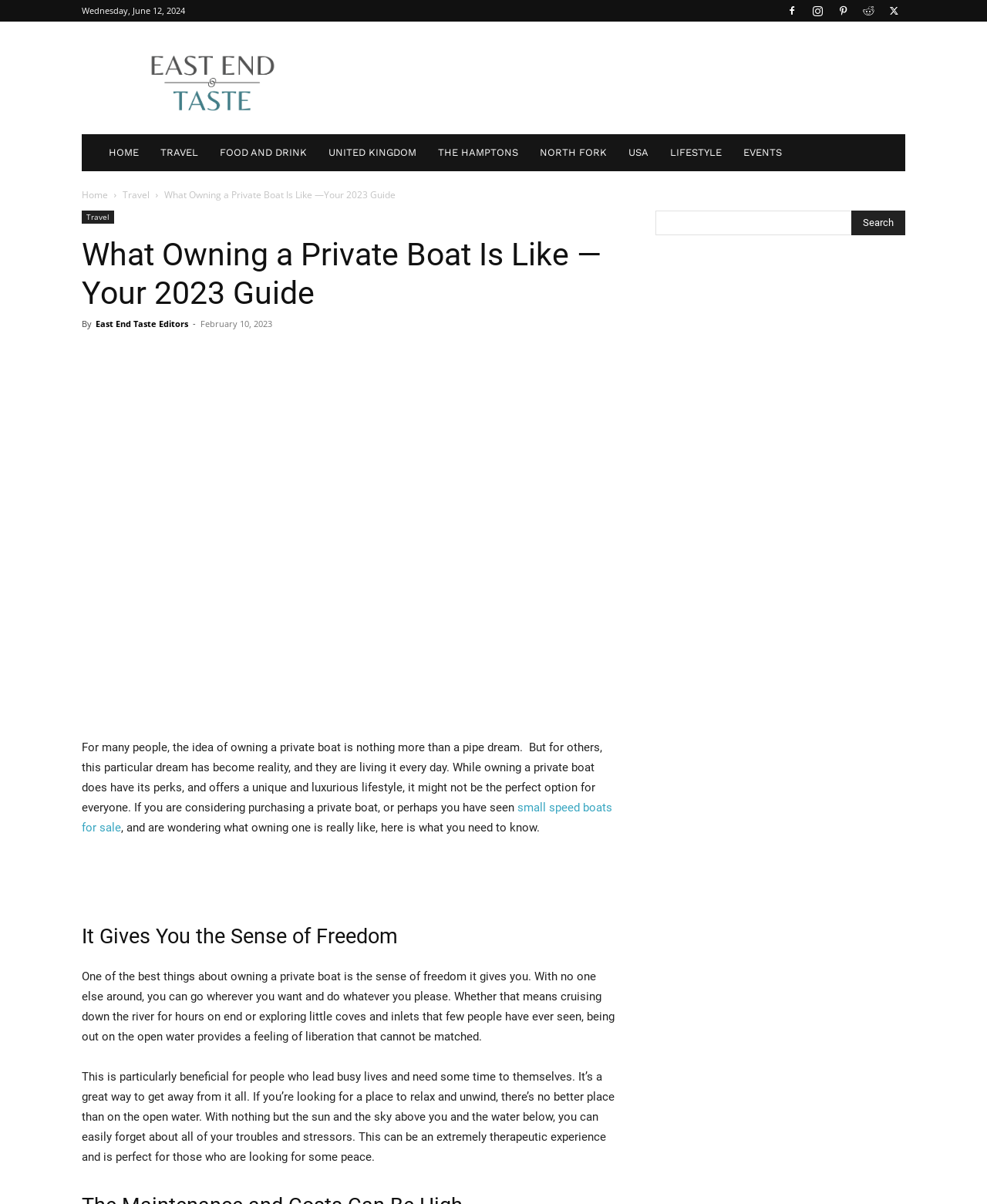What is the benefit of owning a private boat?
Please provide a single word or phrase as your answer based on the screenshot.

Sense of freedom